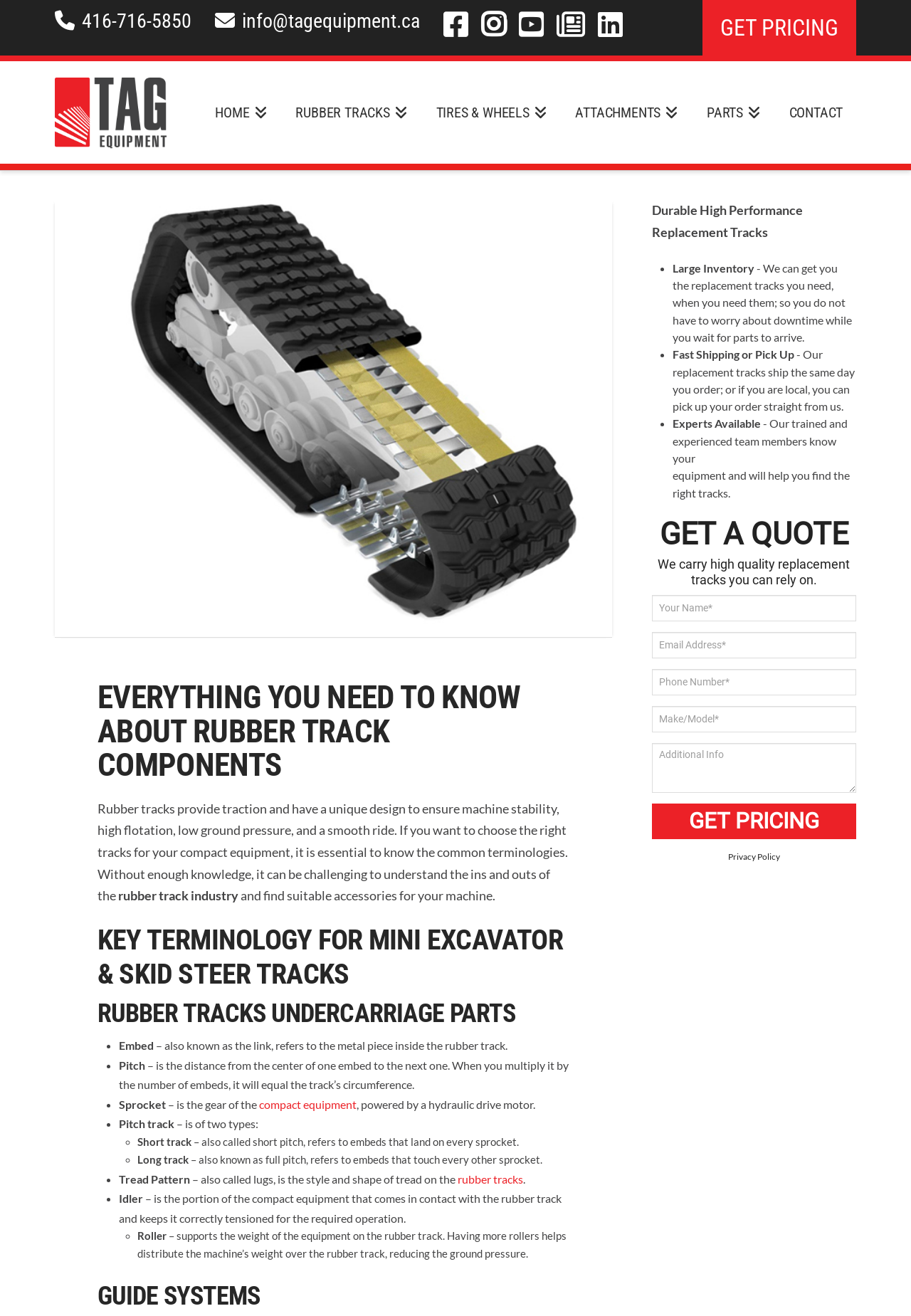What is the difference between short track and long track?
Relying on the image, give a concise answer in one word or a brief phrase.

Embeds landing on sprockets